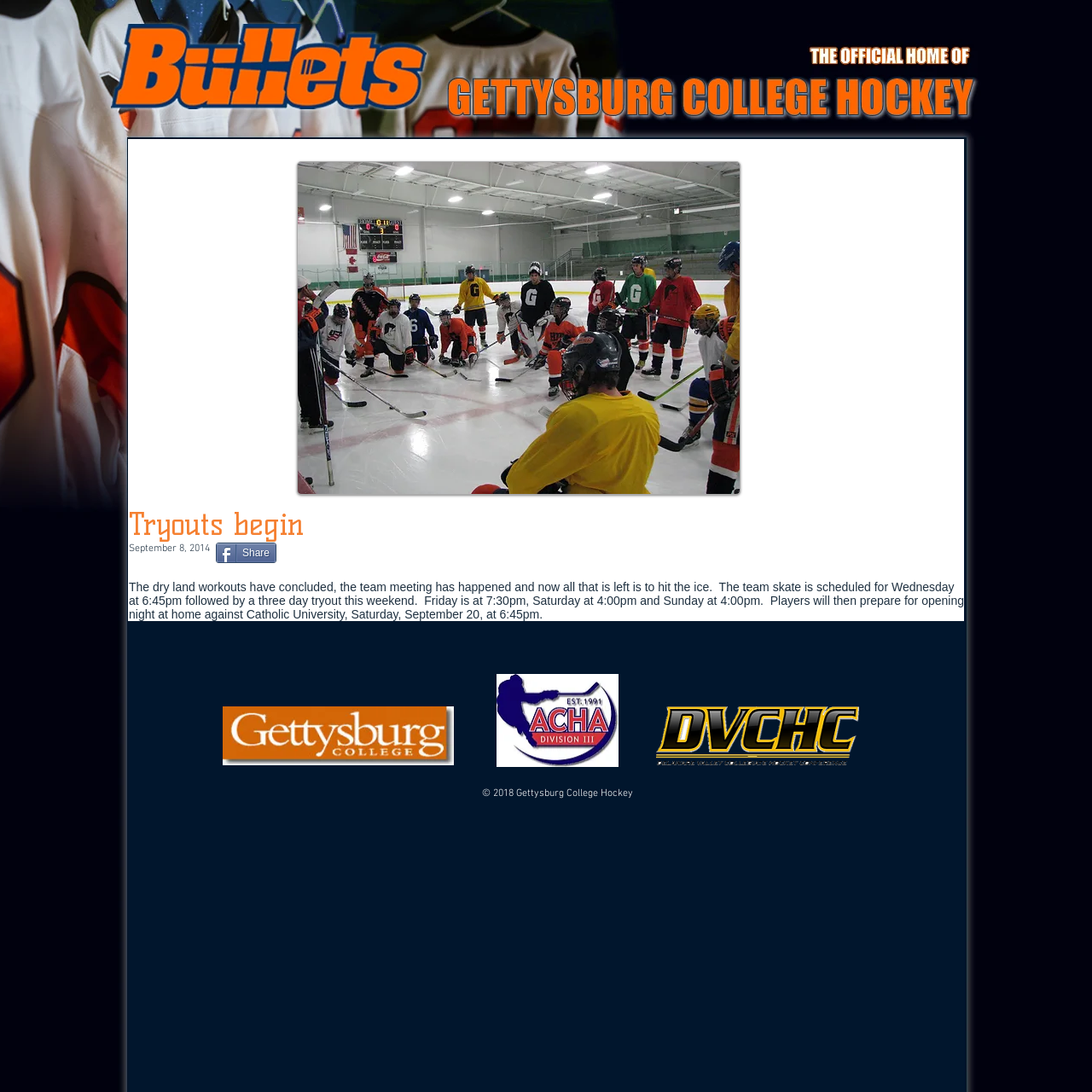Look at the image and answer the question in detail:
What is the date of the team skate?

I found the answer by looking at the text content of the StaticText element with the bounding box coordinates [0.118, 0.531, 0.883, 0.569]. The text mentions 'The team skate is scheduled for Wednesday at 6:45pm...'.